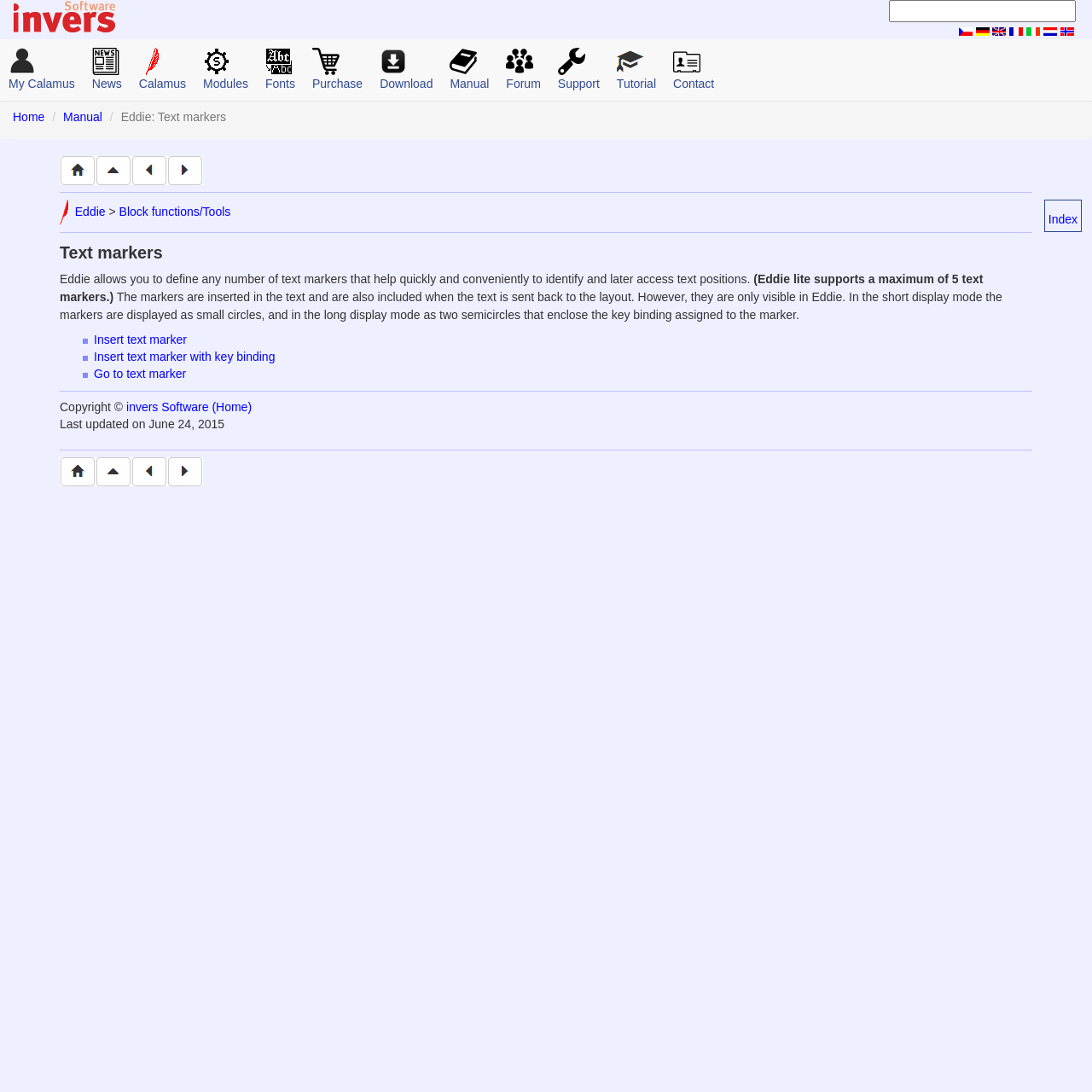Predict the bounding box for the UI component with the following description: "parent_node: Eddie > Block functions/Tools".

[0.12, 0.149, 0.153, 0.161]